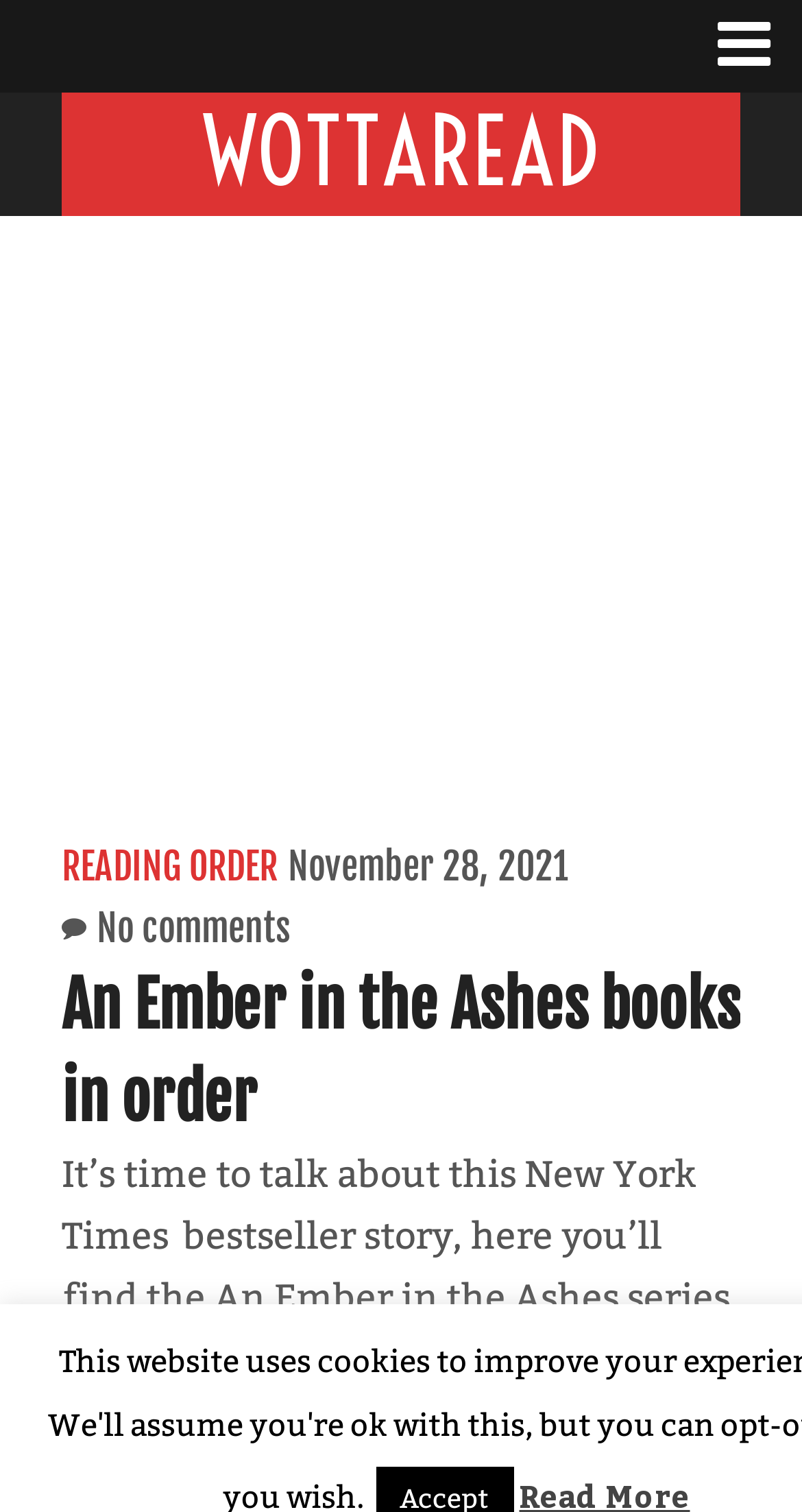Give a one-word or one-phrase response to the question: 
How many comments are there on the webpage?

No comments